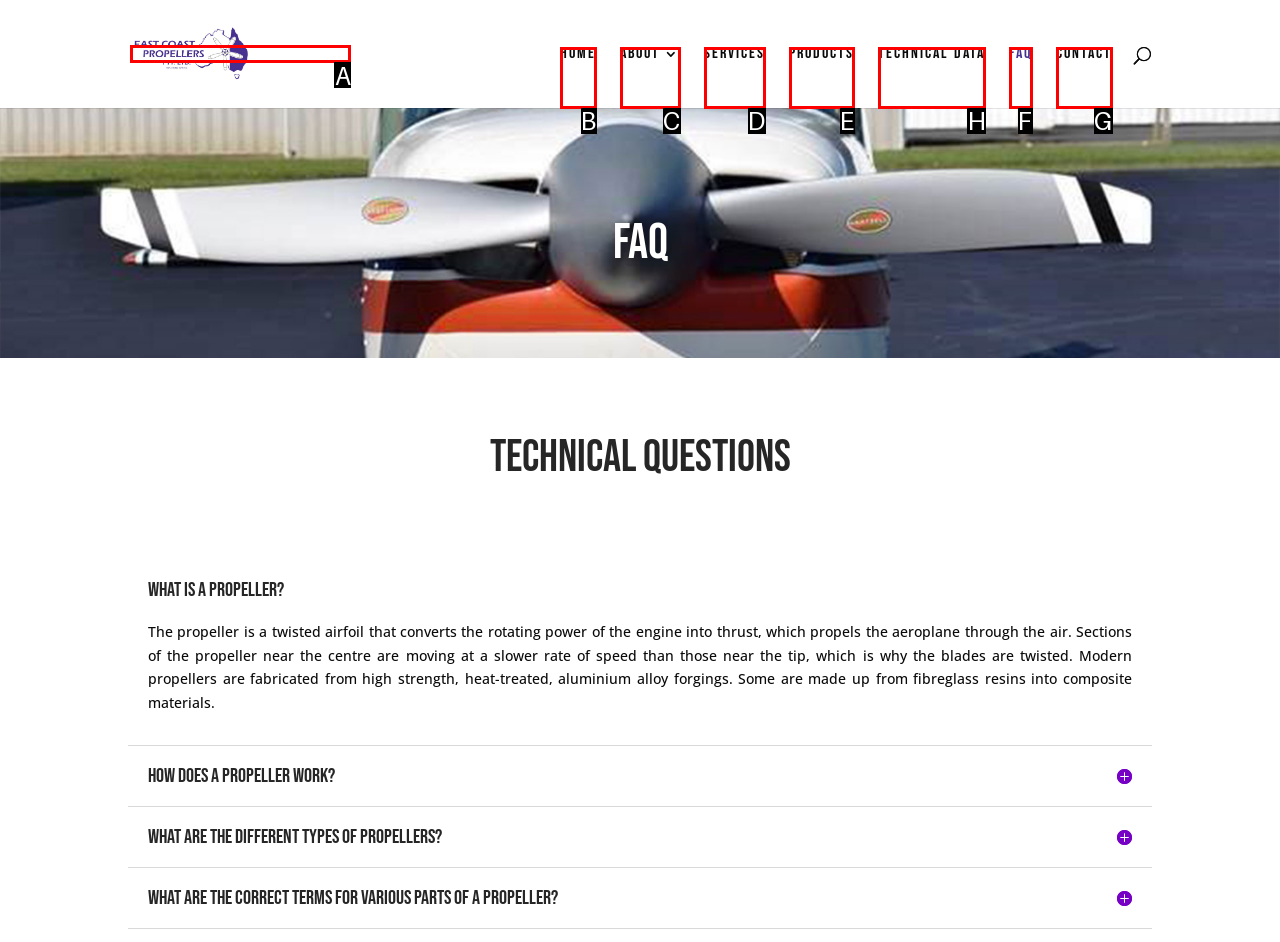Point out the specific HTML element to click to complete this task: view technical data Reply with the letter of the chosen option.

H